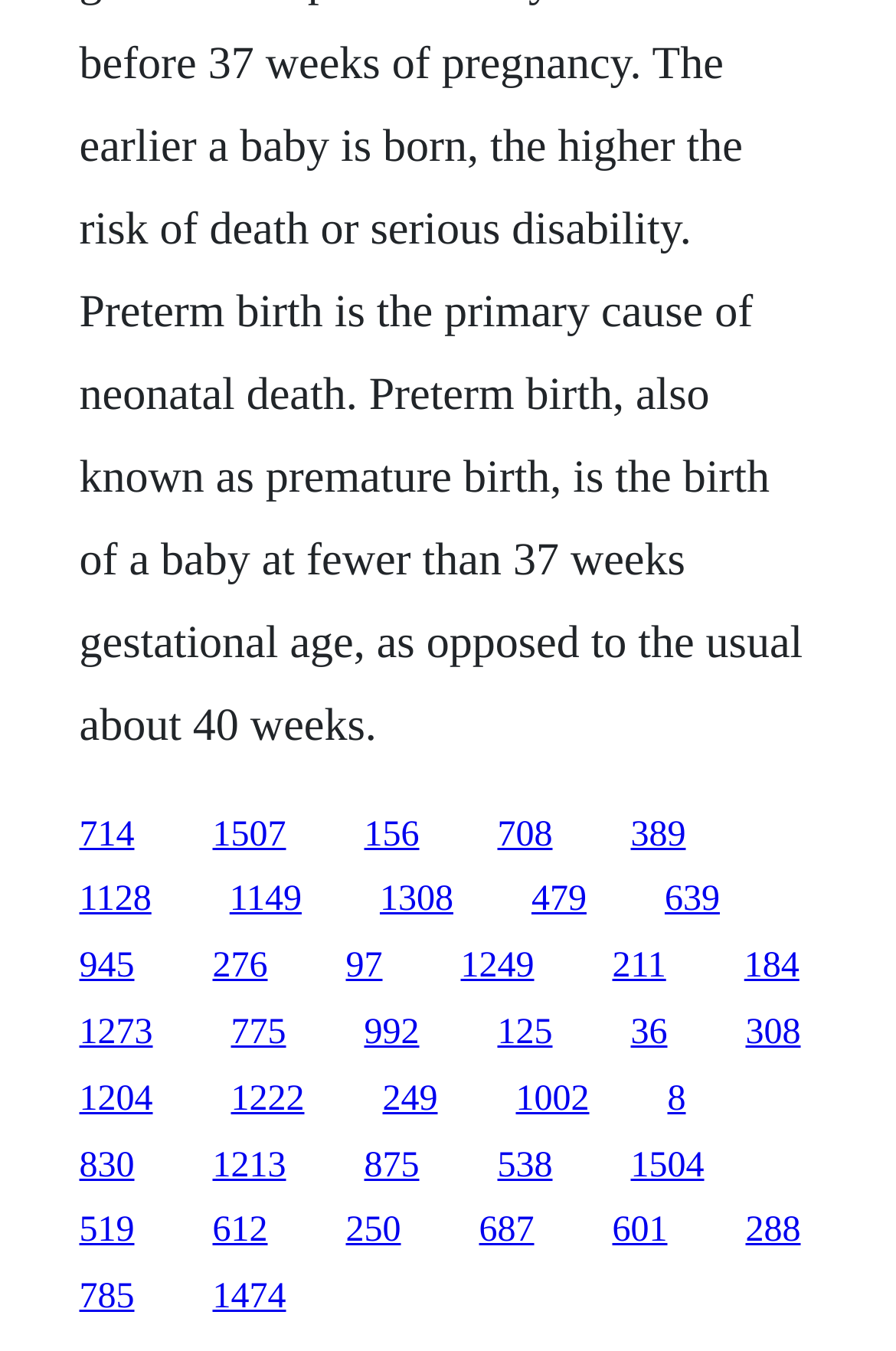Identify the bounding box coordinates of the clickable section necessary to follow the following instruction: "Contact via email". The coordinates should be presented as four float numbers from 0 to 1, i.e., [left, top, right, bottom].

None